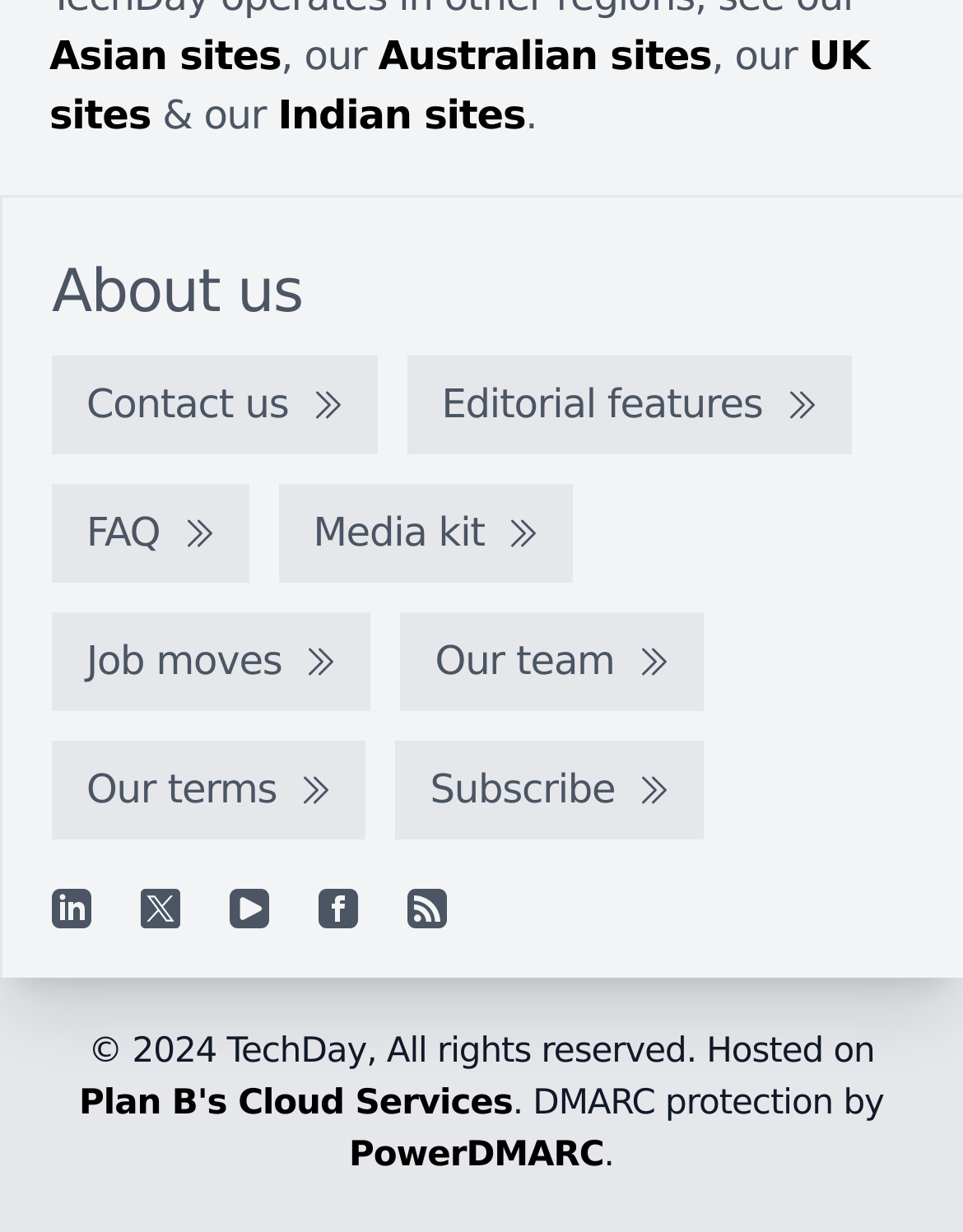Please reply to the following question using a single word or phrase: 
What is the copyright year mentioned?

2024